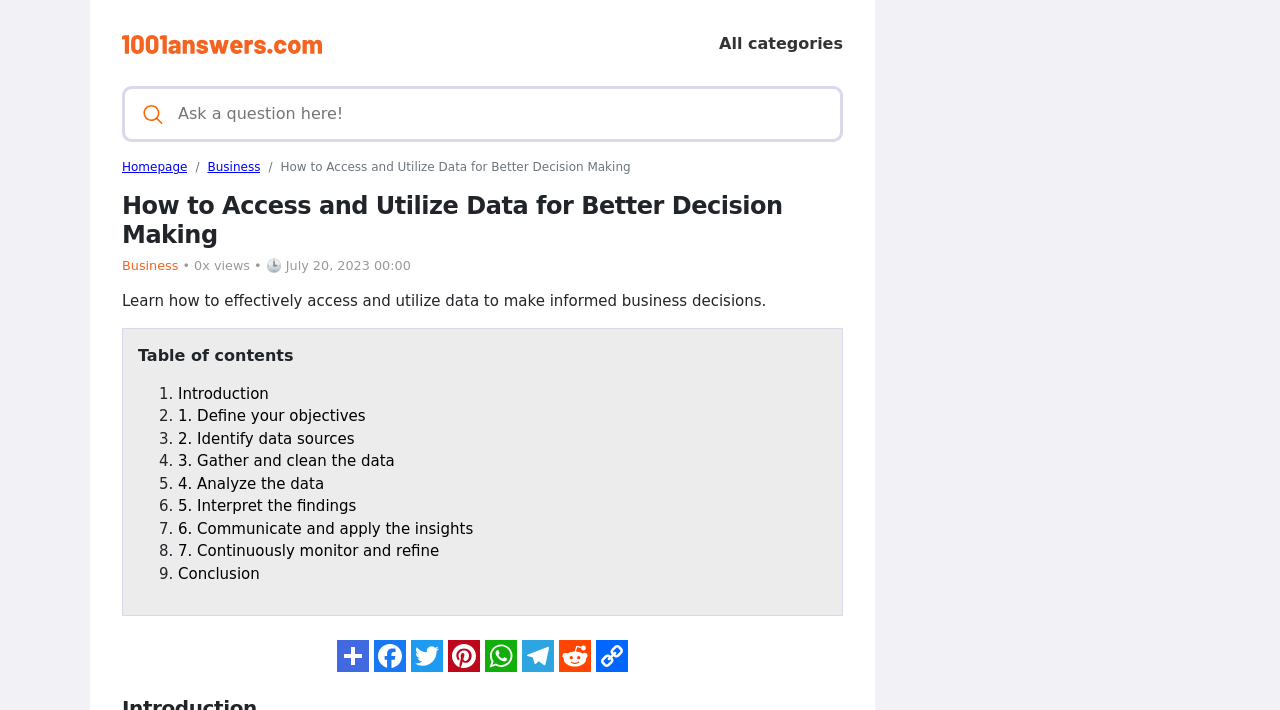Extract the bounding box coordinates for the UI element described by the text: "Business". The coordinates should be in the form of [left, top, right, bottom] with values between 0 and 1.

[0.095, 0.363, 0.139, 0.384]